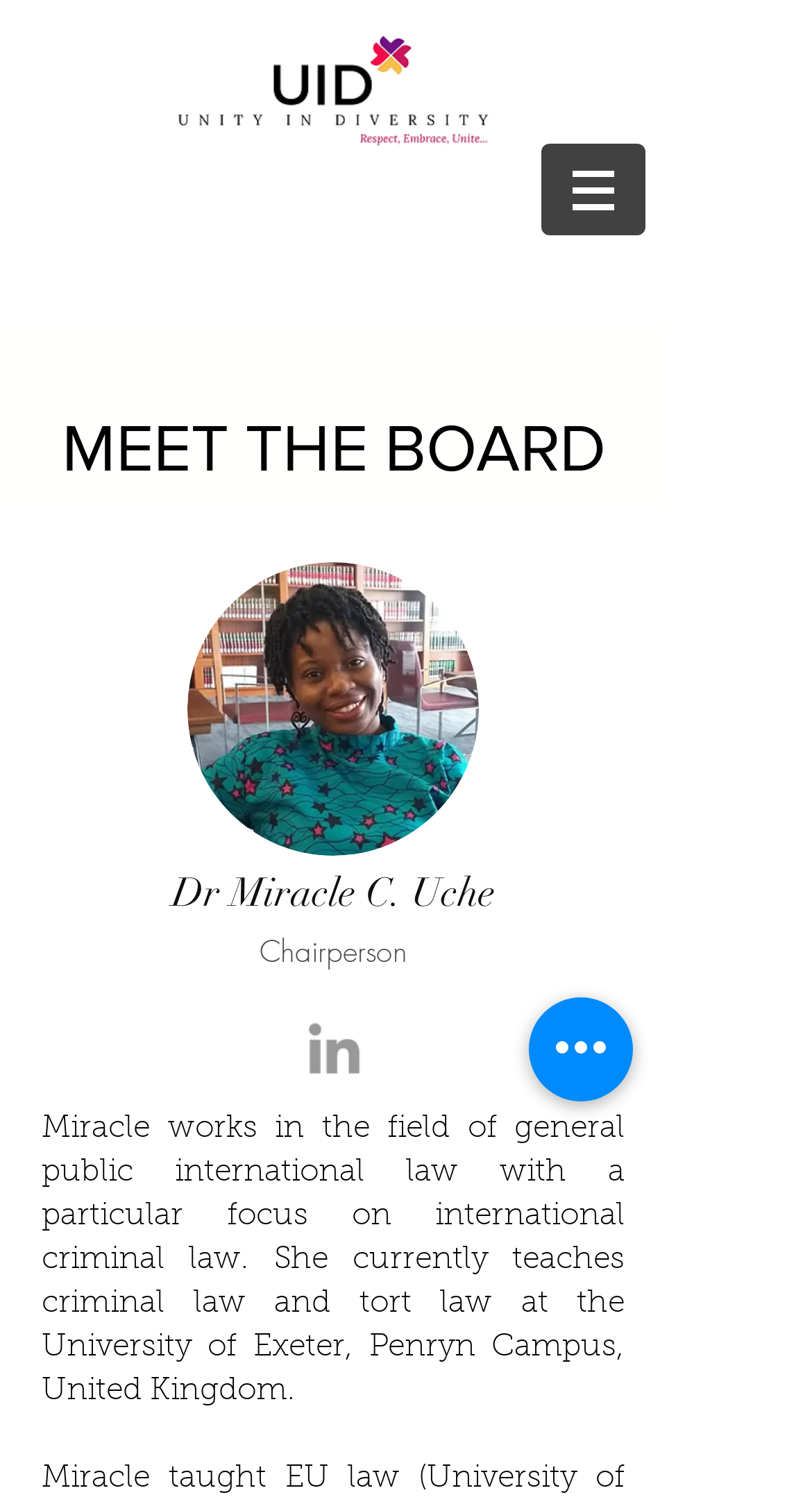Please find the bounding box for the UI element described by: "aria-label="Quick actions"".

[0.651, 0.663, 0.779, 0.732]